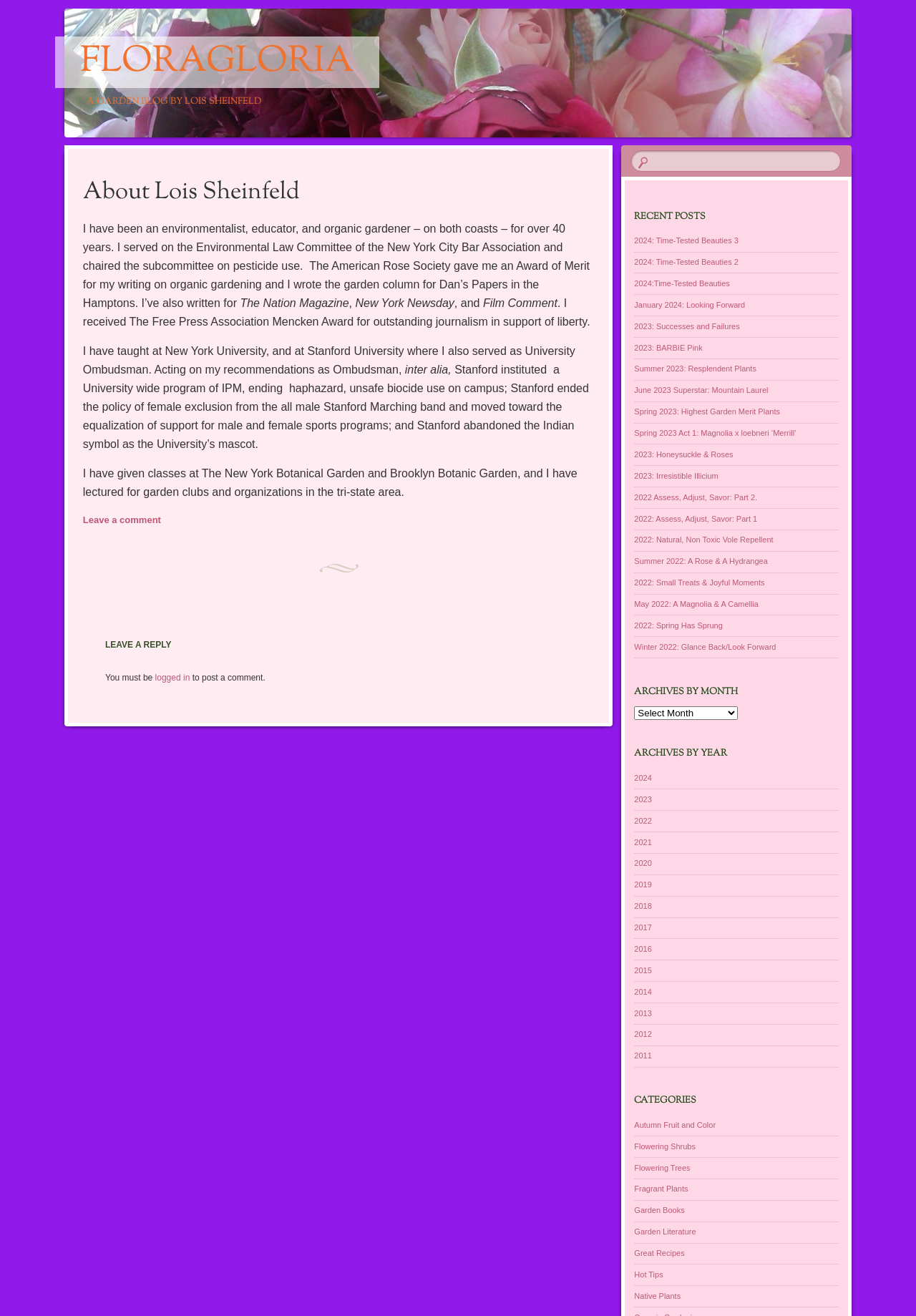Respond to the question below with a single word or phrase:
What is the name of the blog author?

Lois Sheinfeld